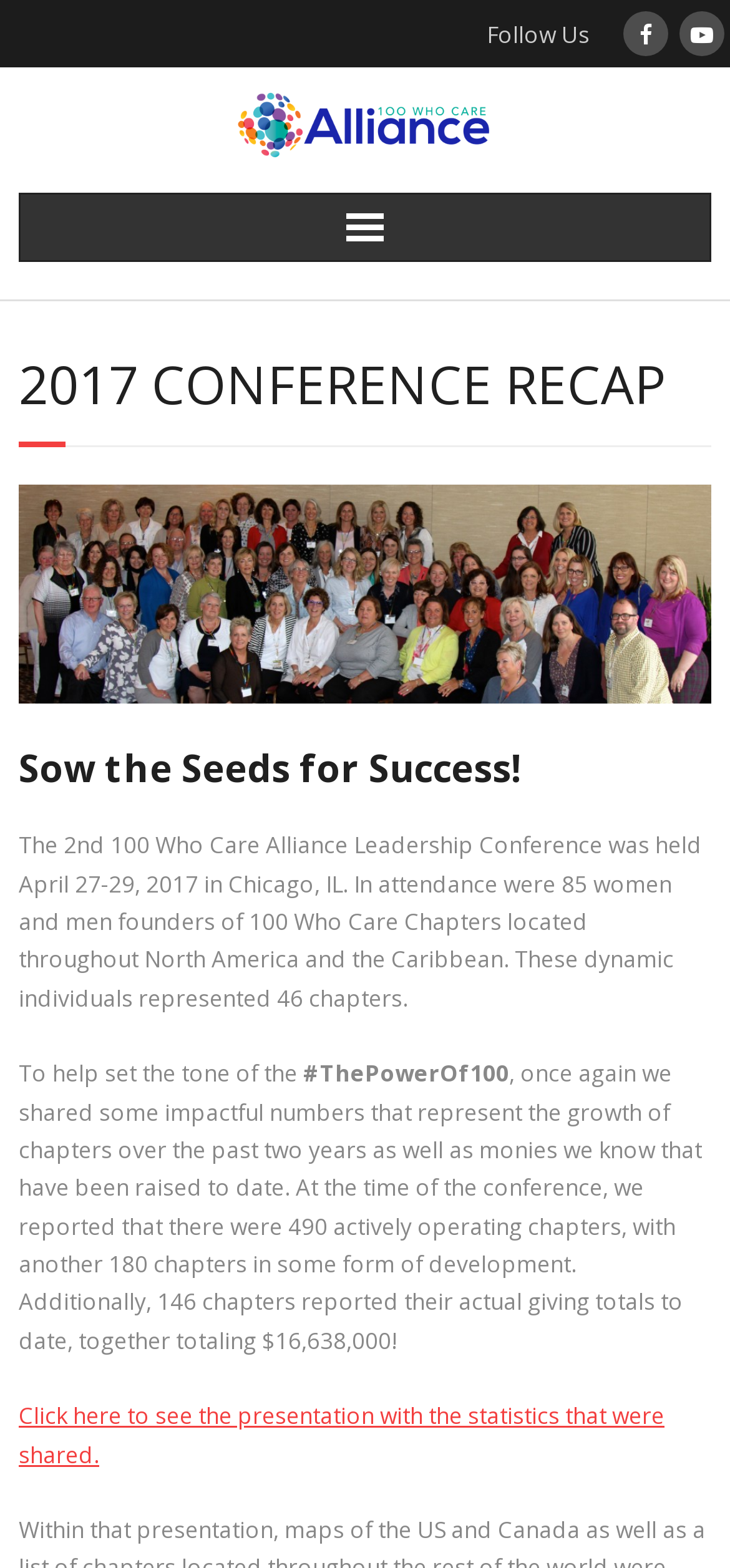Please provide a detailed answer to the question below by examining the image:
How many actively operating chapters were reported at the time of the conference?

The answer can be found in the static text 'At the time of the conference, we reported that there were 490 actively operating chapters...' which provides the exact number of chapters.